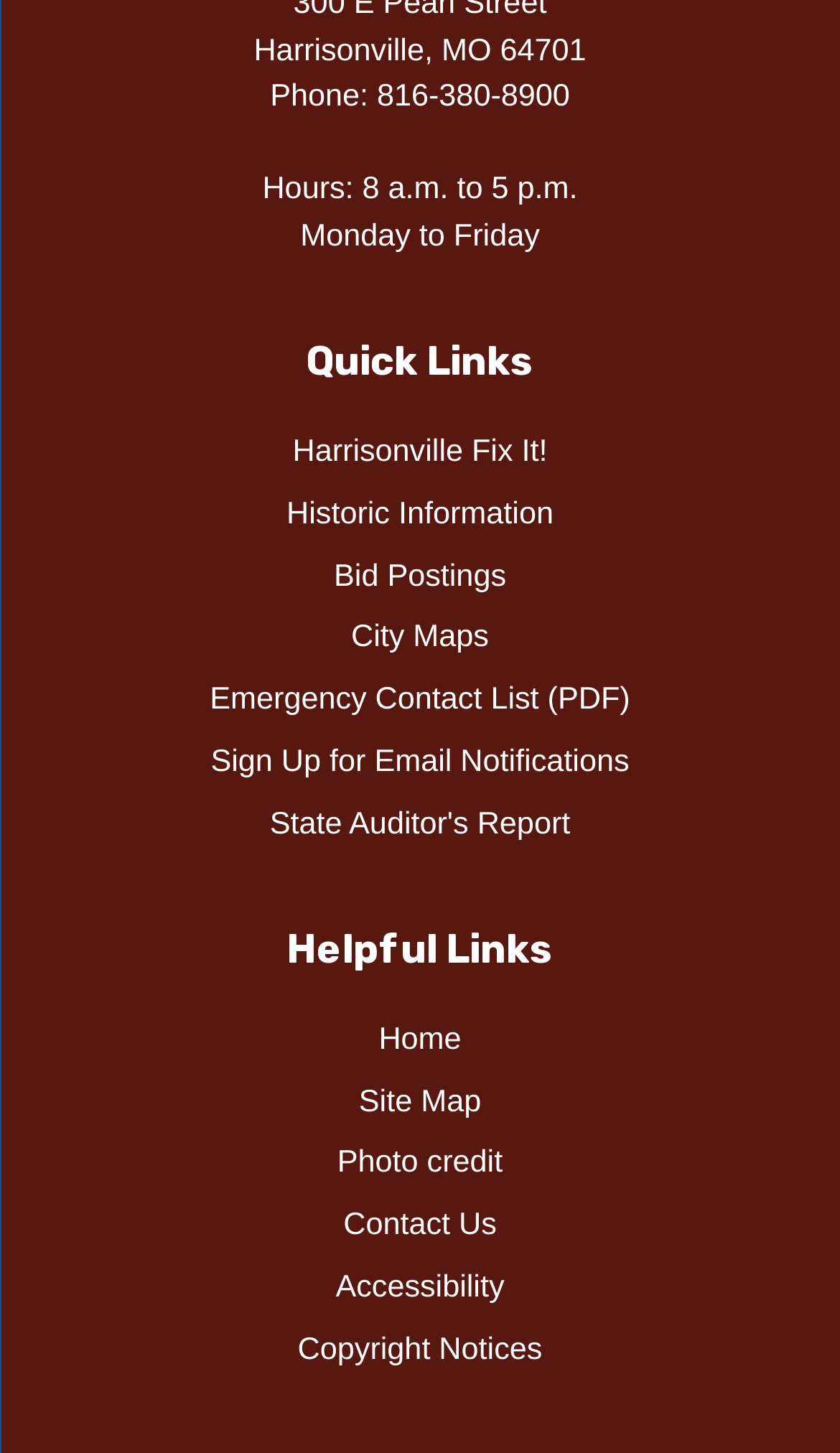Please determine the bounding box coordinates of the element to click on in order to accomplish the following task: "Check hours of operation". Ensure the coordinates are four float numbers ranging from 0 to 1, i.e., [left, top, right, bottom].

[0.312, 0.119, 0.688, 0.143]